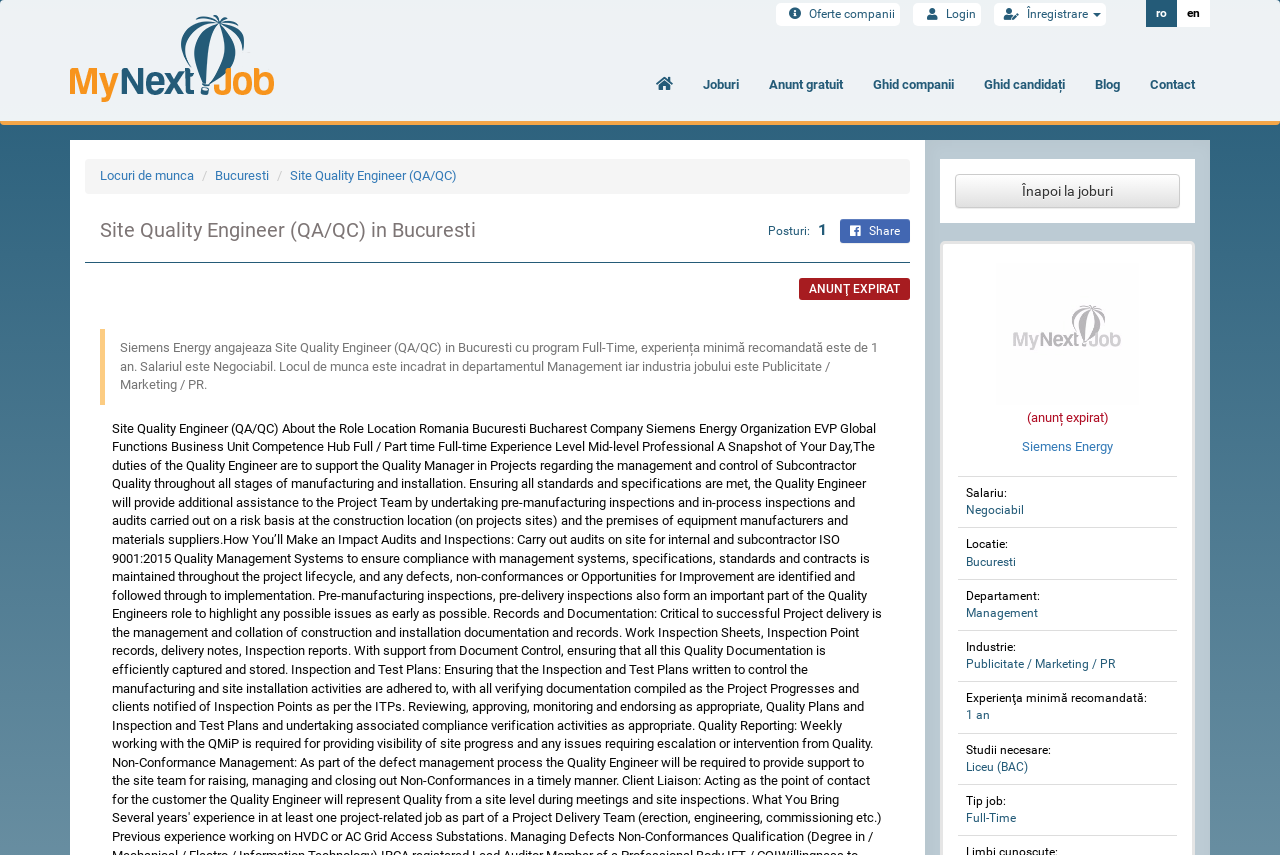Could you locate the bounding box coordinates for the section that should be clicked to accomplish this task: "Click on the 'Joburi' link".

[0.538, 0.07, 0.589, 0.129]